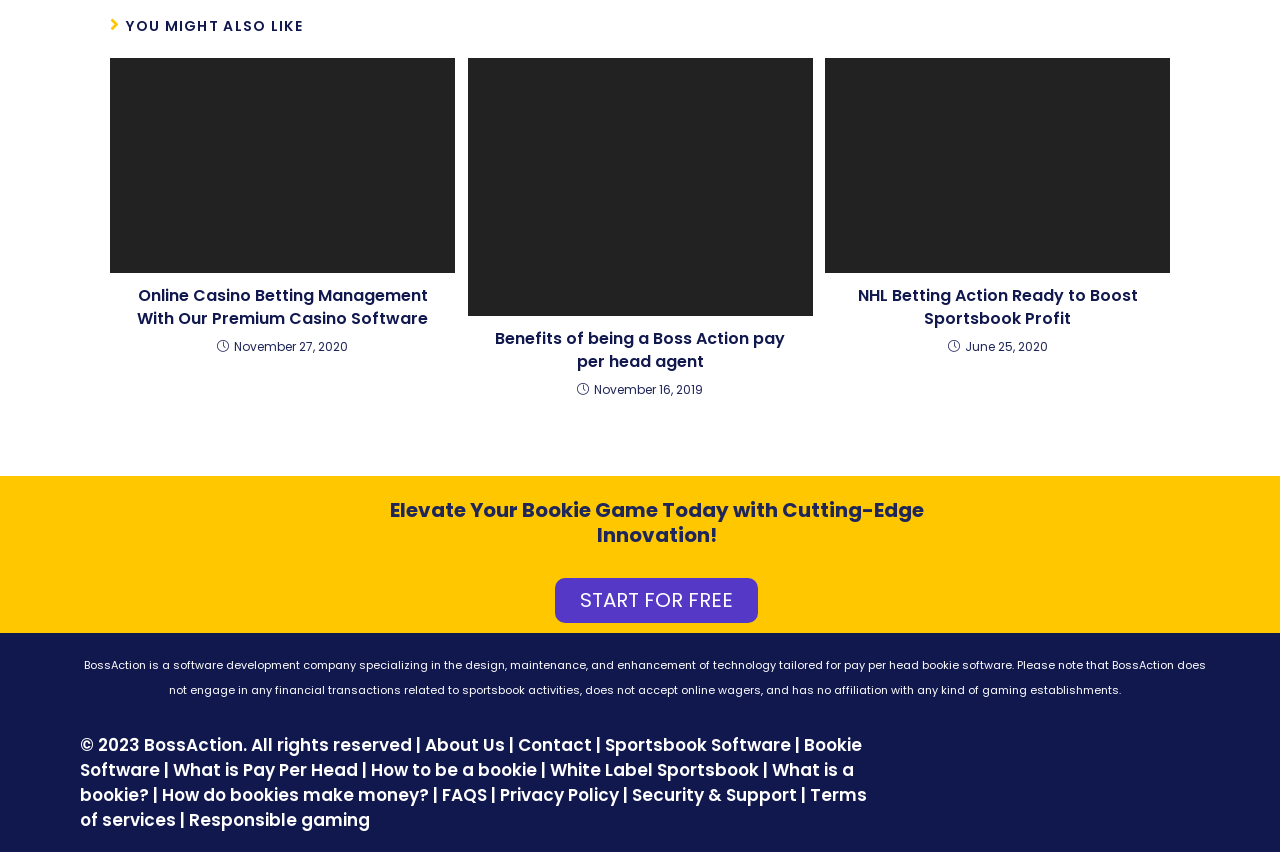Please locate the UI element described by "How do bookies make money?" and provide its bounding box coordinates.

[0.127, 0.918, 0.335, 0.947]